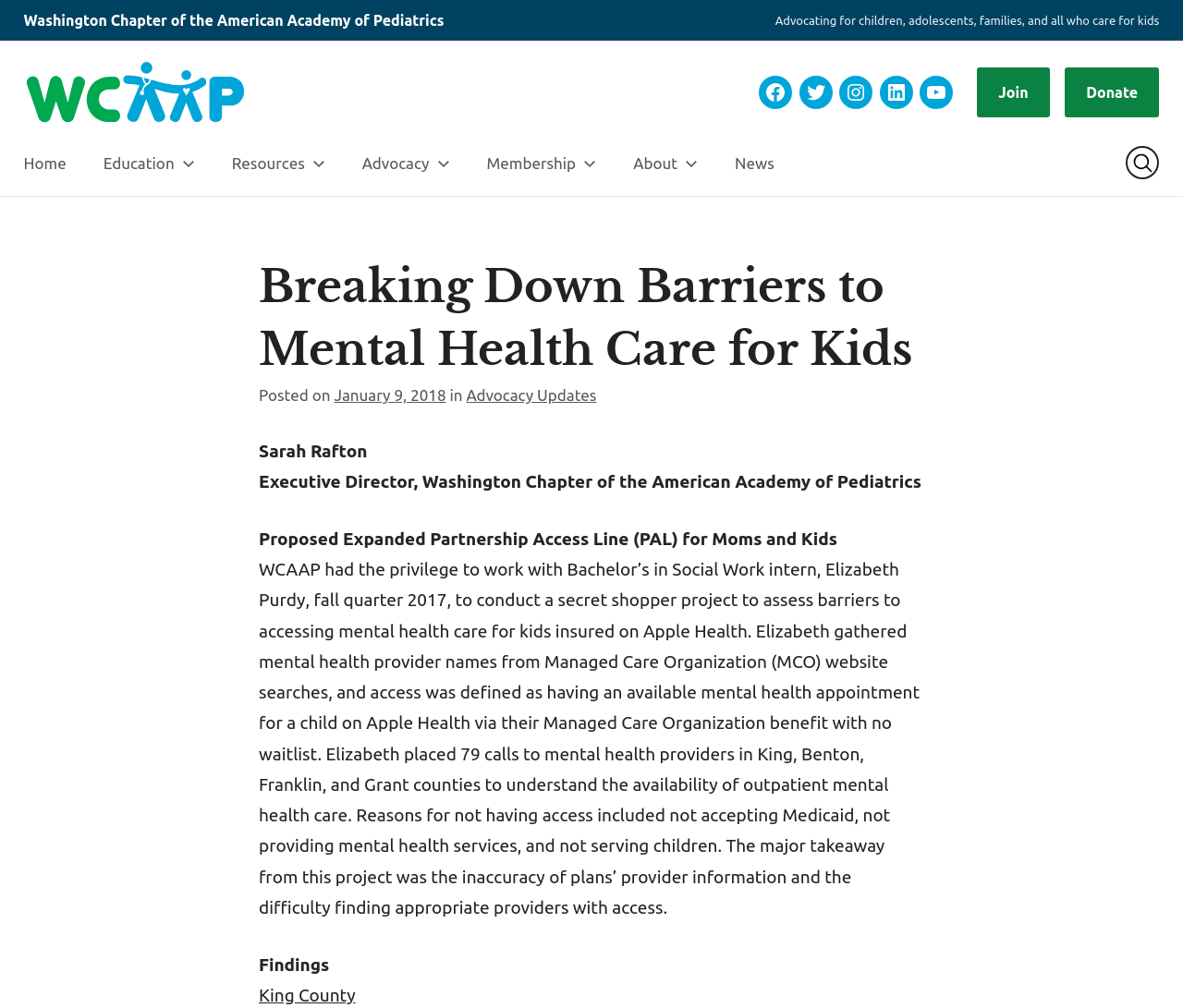Please identify the bounding box coordinates of the element's region that should be clicked to execute the following instruction: "Join WCAAP". The bounding box coordinates must be four float numbers between 0 and 1, i.e., [left, top, right, bottom].

[0.826, 0.067, 0.887, 0.116]